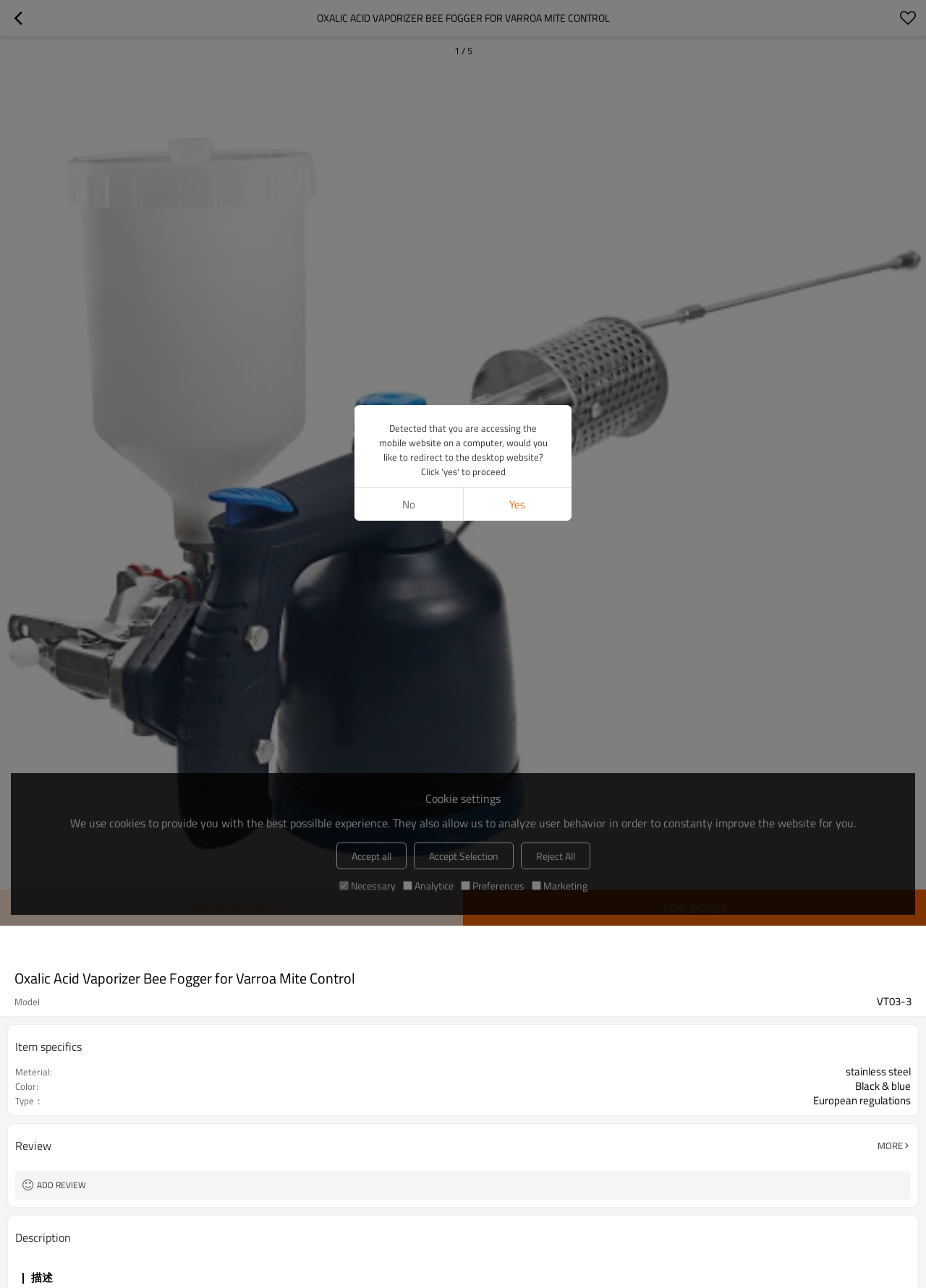Please provide the bounding box coordinates for the element that needs to be clicked to perform the following instruction: "View WordPress.org website". The coordinates should be given as four float numbers between 0 and 1, i.e., [left, top, right, bottom].

None